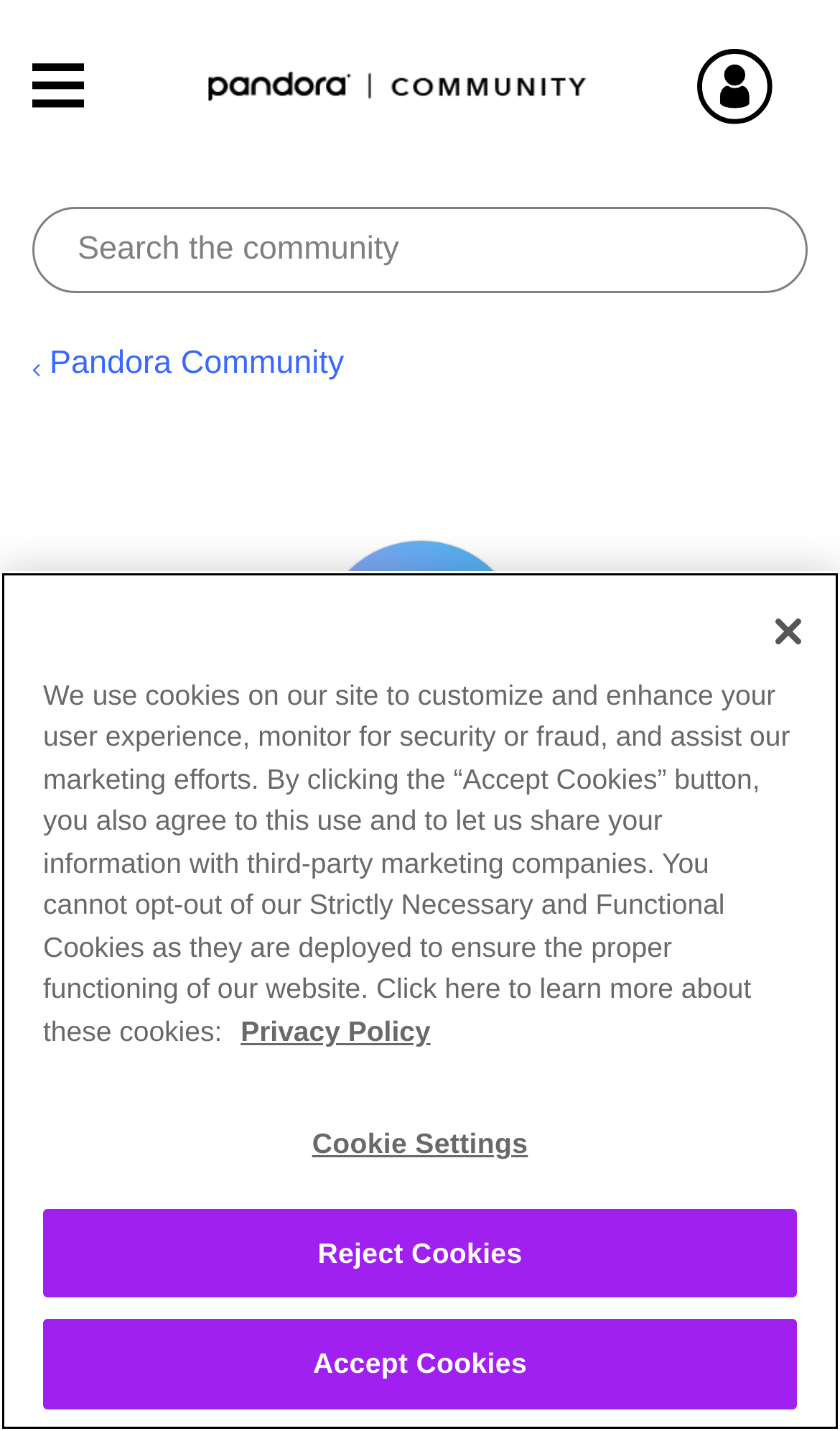Please locate the UI element described by "Accept Cookies" and provide its bounding box coordinates.

[0.051, 0.922, 0.949, 0.985]